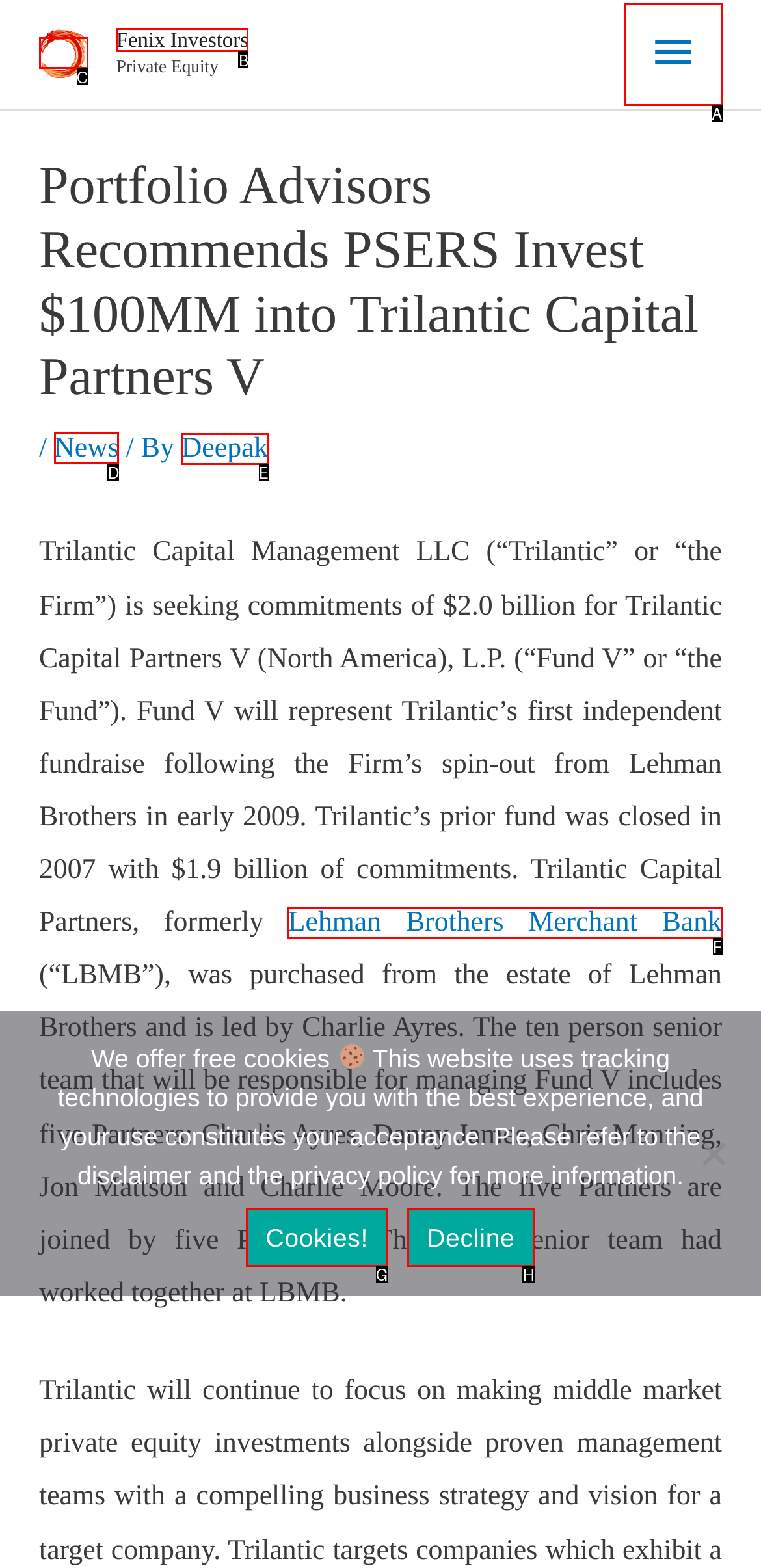Identify the correct letter of the UI element to click for this task: Click on the News link
Respond with the letter from the listed options.

D